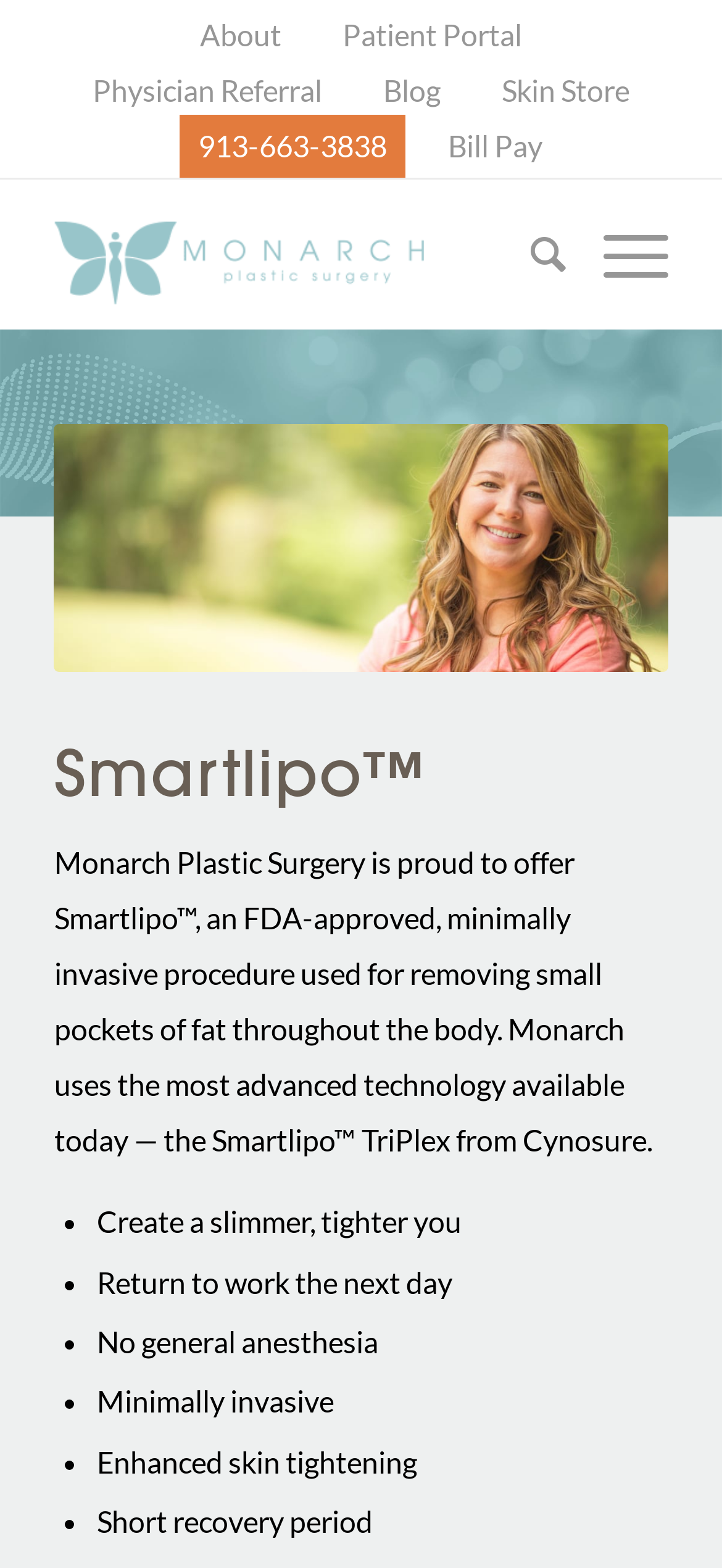What type of anesthesia is not used in Smartlipo?
Give a comprehensive and detailed explanation for the question.

The webpage mentions that Smartlipo does not require general anesthesia, making it a minimally invasive procedure.